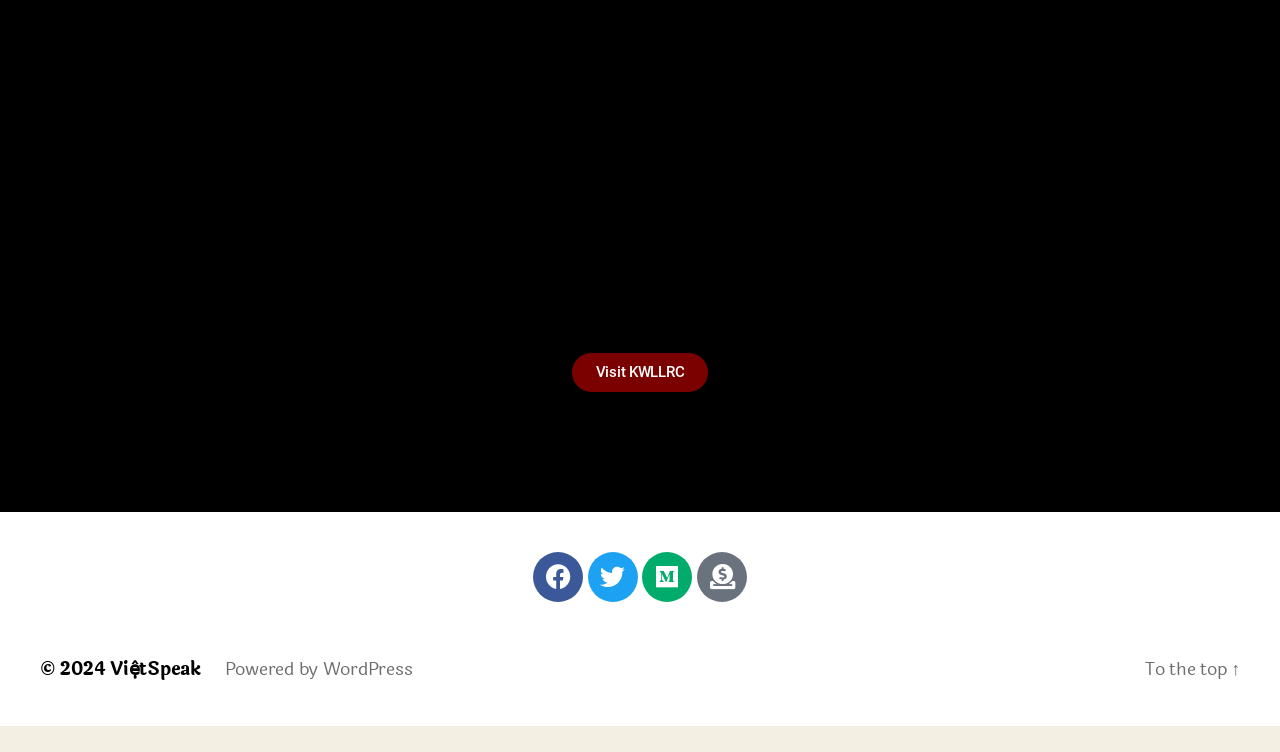Determine the bounding box coordinates for the UI element described. Format the coordinates as (top-left x, top-left y, bottom-right x, bottom-right y) and ensure all values are between 0 and 1. Element description: Visit KWLLRC

[0.447, 0.504, 0.553, 0.556]